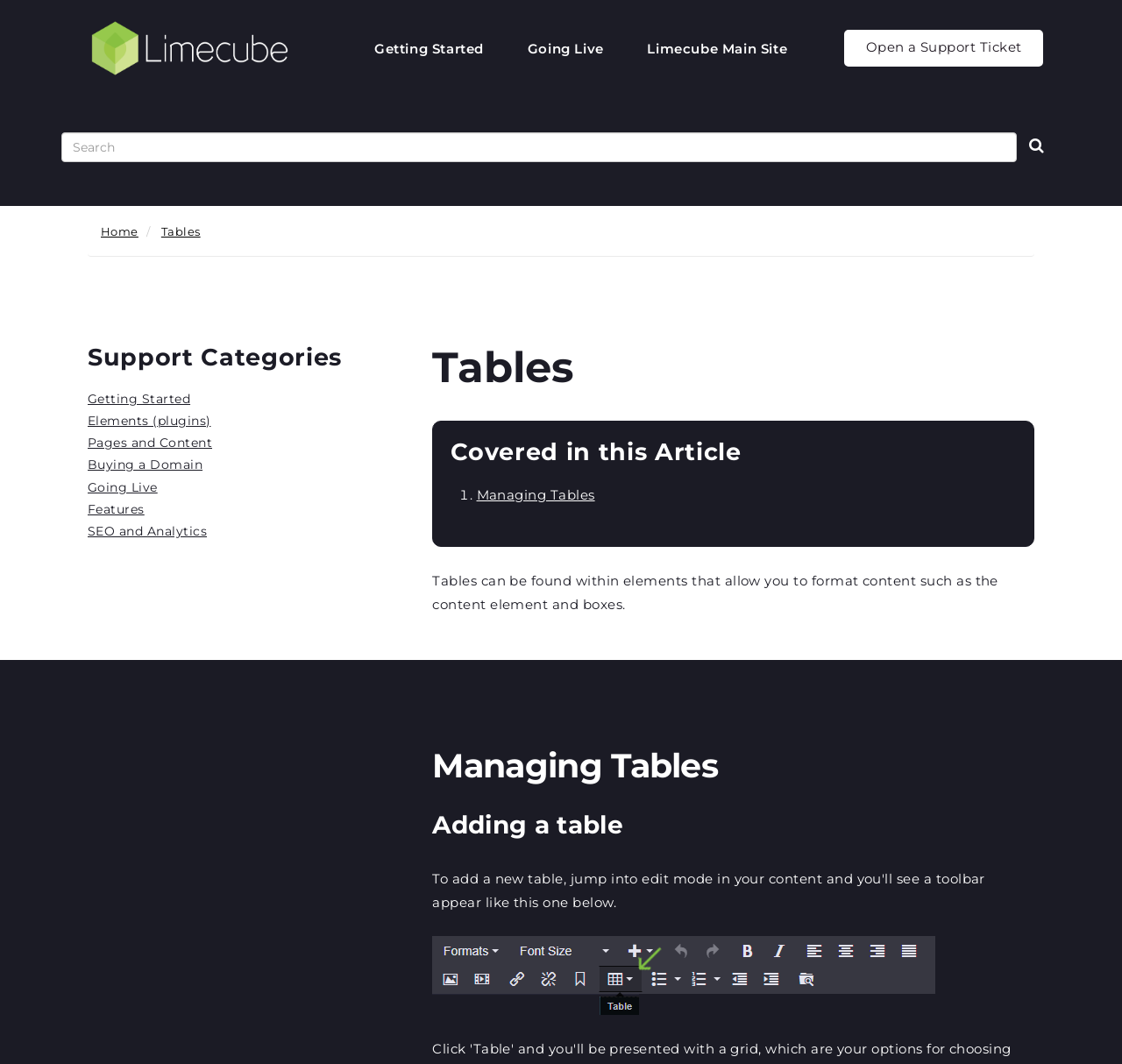What is the purpose of the textbox with the placeholder 'Search'?
By examining the image, provide a one-word or phrase answer.

To search the support categories